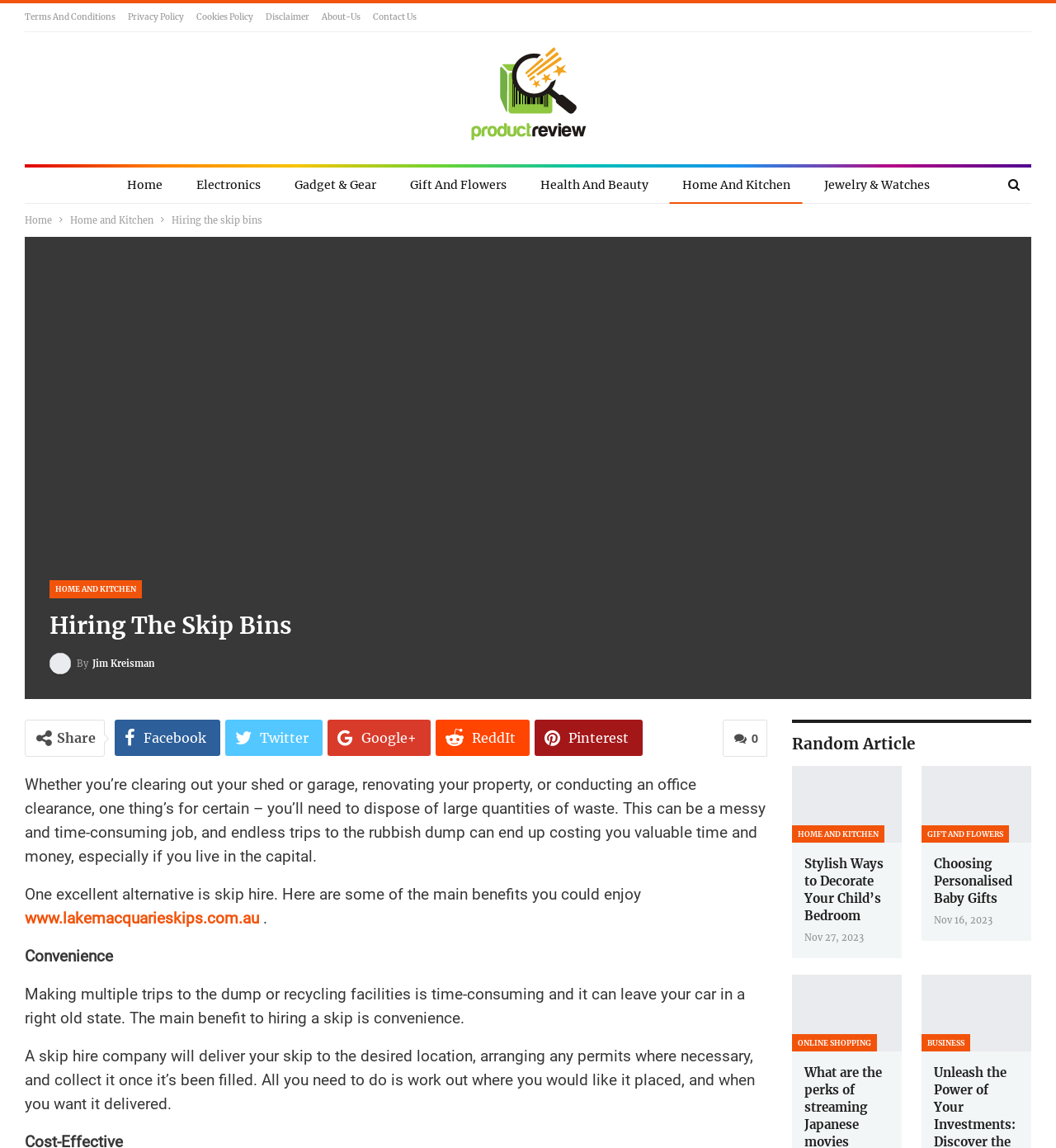Generate a thorough caption that explains the contents of the webpage.

The webpage is about hiring skip bins, with a focus on the benefits of skip hire, particularly convenience. At the top, there are several links to important pages, including Terms and Conditions, Privacy Policy, and About Us. Below these links, there is a navigation menu with breadcrumbs, showing the current page as "Home and Kitchen".

The main content of the page is divided into sections. The first section has a heading "Hiring The Skip Bins" and a subheading "Whether you’re clearing out your shed or garage, renovating your property, or conducting an office clearance, one thing’s for certain – you’ll need to dispose of large quantities of waste." This section explains the benefits of skip hire, including convenience, and provides a link to a related website.

Below this section, there are several links to social media platforms, allowing users to share the content. Next, there are three sections with headings "Convenience", "Making multiple trips to the dump or recycling facilities is time-consuming and it can leave your car in a right old state. The main benefit to hiring a skip is convenience." and "A skip hire company will deliver your skip to the desired location, arranging any permits where necessary, and collect it once it’s been filled. All you need to do is work out where you would like it placed, and when you want it delivered."

On the right side of the page, there are several links to related articles, including "Stylish Ways to Decorate Your Child’s Bedroom", "Choosing Personalised Baby Gifts", and "What are the perks of streaming Japanese movies online?". Each of these links has a timestamp, indicating when the article was published. There are also links to categories, such as "GIFT AND FLOWERS", "ONLINE SHOPPING", and "BUSINESS".